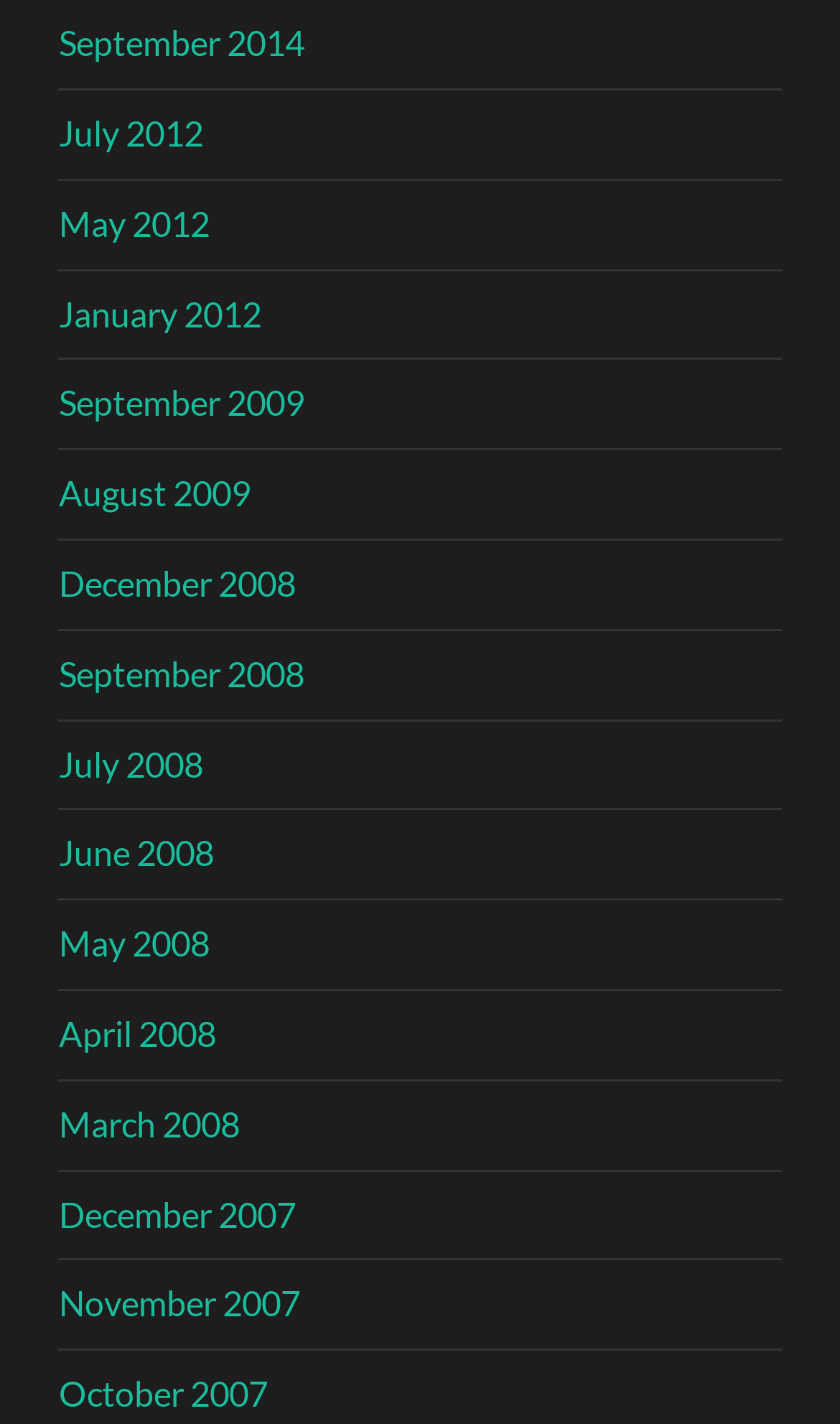Specify the bounding box coordinates of the area to click in order to follow the given instruction: "browse January 2012 posts."

[0.07, 0.205, 0.311, 0.234]